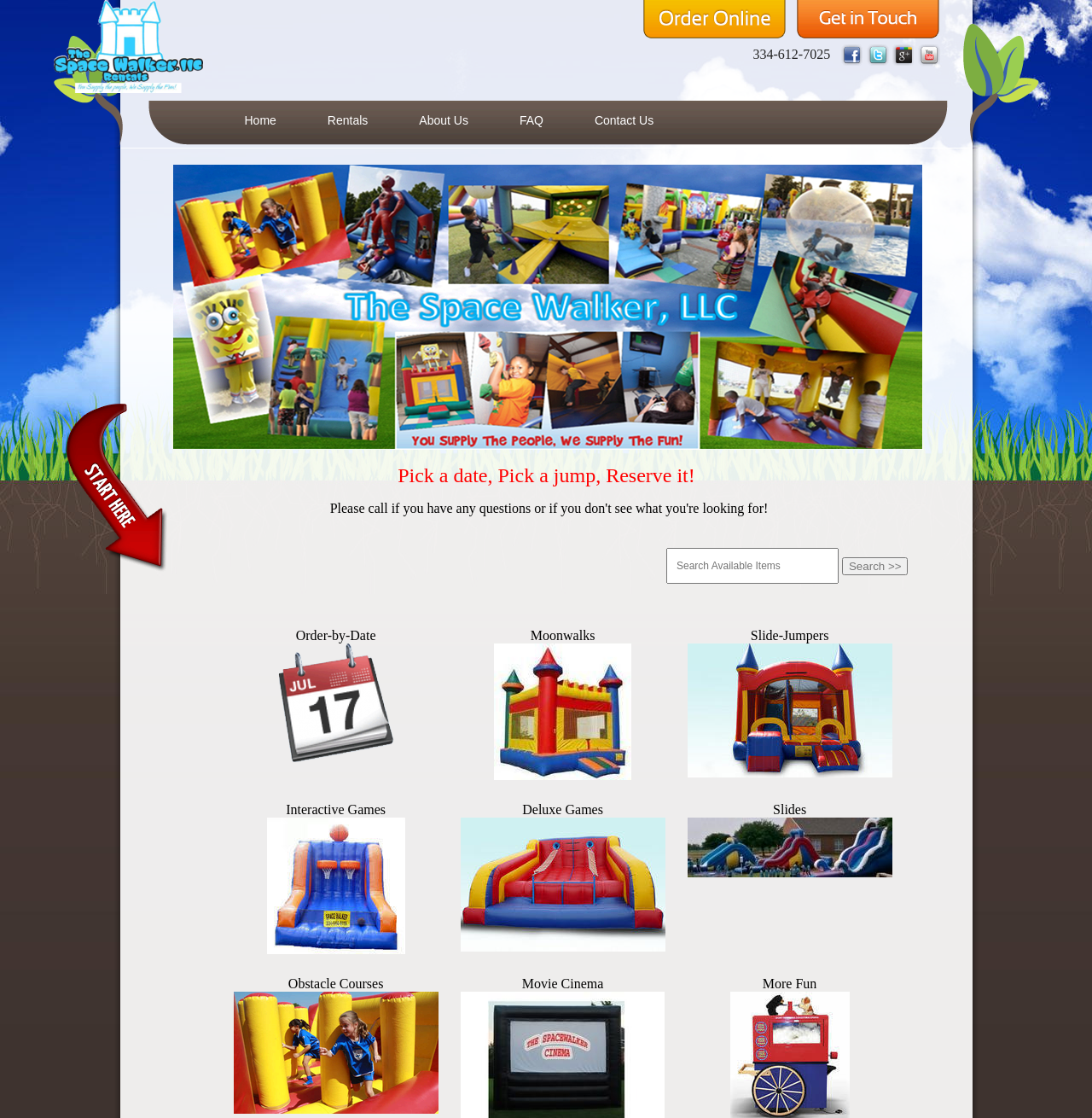Construct a comprehensive caption that outlines the webpage's structure and content.

This webpage is about "The Evans Space Walker, LLC", a company that offers bounce house rentals and slides for parties in the area. At the top left corner, there is a logo of the company, accompanied by a link to the company's homepage. On the top right corner, there are three social media links, each represented by an image. Below the logo, there is a phone number "334-612-7025" displayed prominently.

The main navigation menu is located at the top center of the page, with links to "Home", "Rentals", "About Us", "FAQ", and "Contact Us". Below the navigation menu, there is a call-to-action phrase "Pick a date, Pick a jump, Reserve it!".

The main content of the page is divided into a table with three columns. The left column has a search function, where users can enter keywords to search for available items. The middle column has a list of categories, including "Order-by-Date", "Moonwalks", "Slide-Jumpers", "Interactive Games", "Deluxe Games", and "Slides", each with a corresponding image and link. The right column is empty.

At the bottom of the page, there is another link to "Obstacle Courses" with an accompanying image. Overall, the webpage is designed to provide easy access to the company's services and products, with a focus on bounce house rentals and slides for parties.